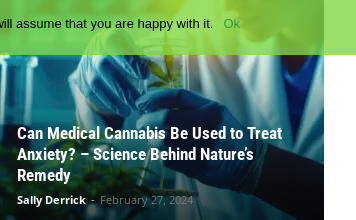Answer the question with a single word or phrase: 
Who is the author of the article?

Sally Derrick